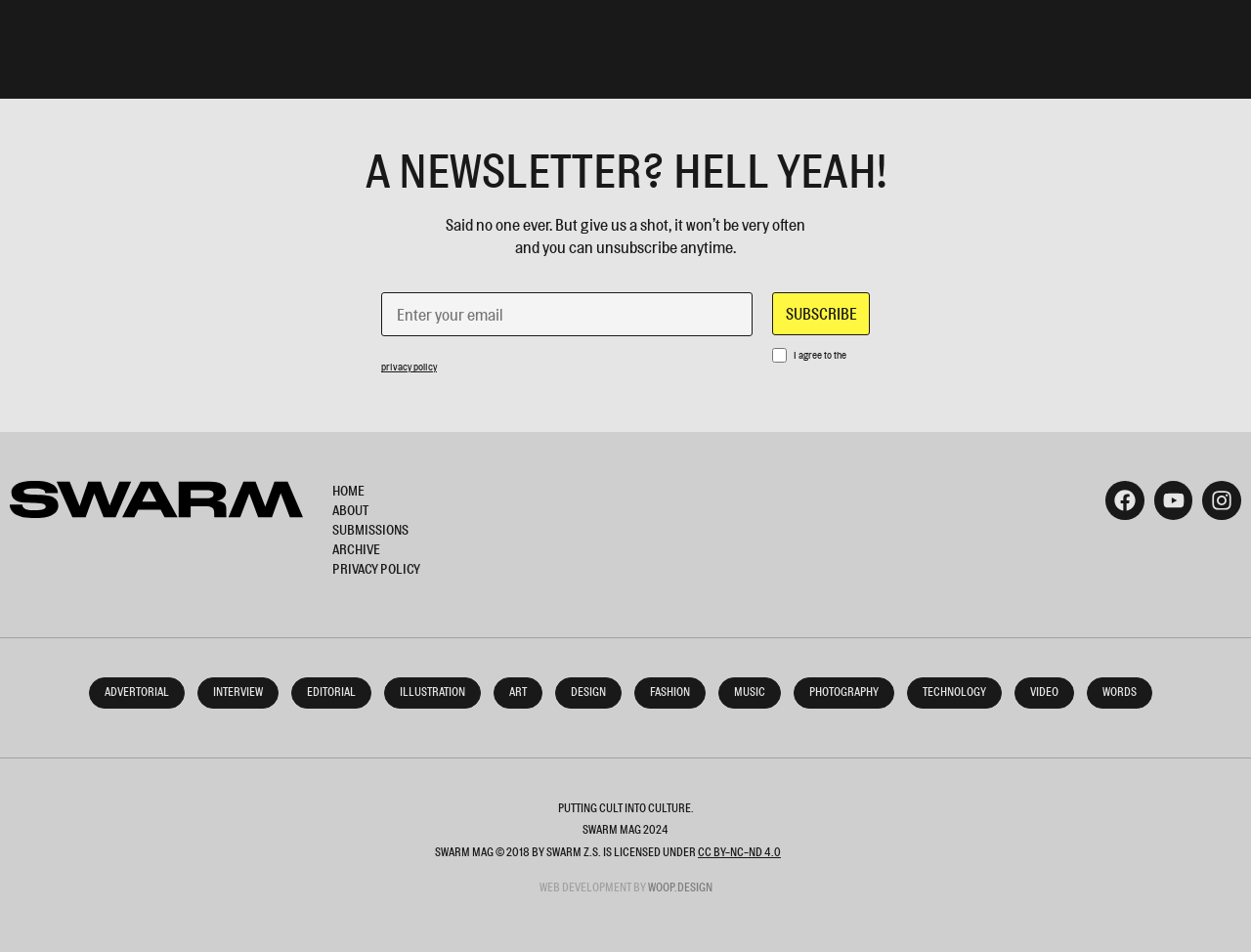What is the purpose of the textbox?
Please use the image to provide a one-word or short phrase answer.

Enter email